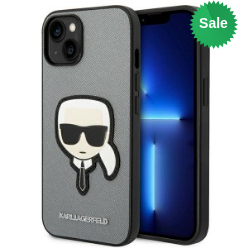Please respond to the question using a single word or phrase:
What is the iconic designer featured on the case?

Karl Lagerfeld